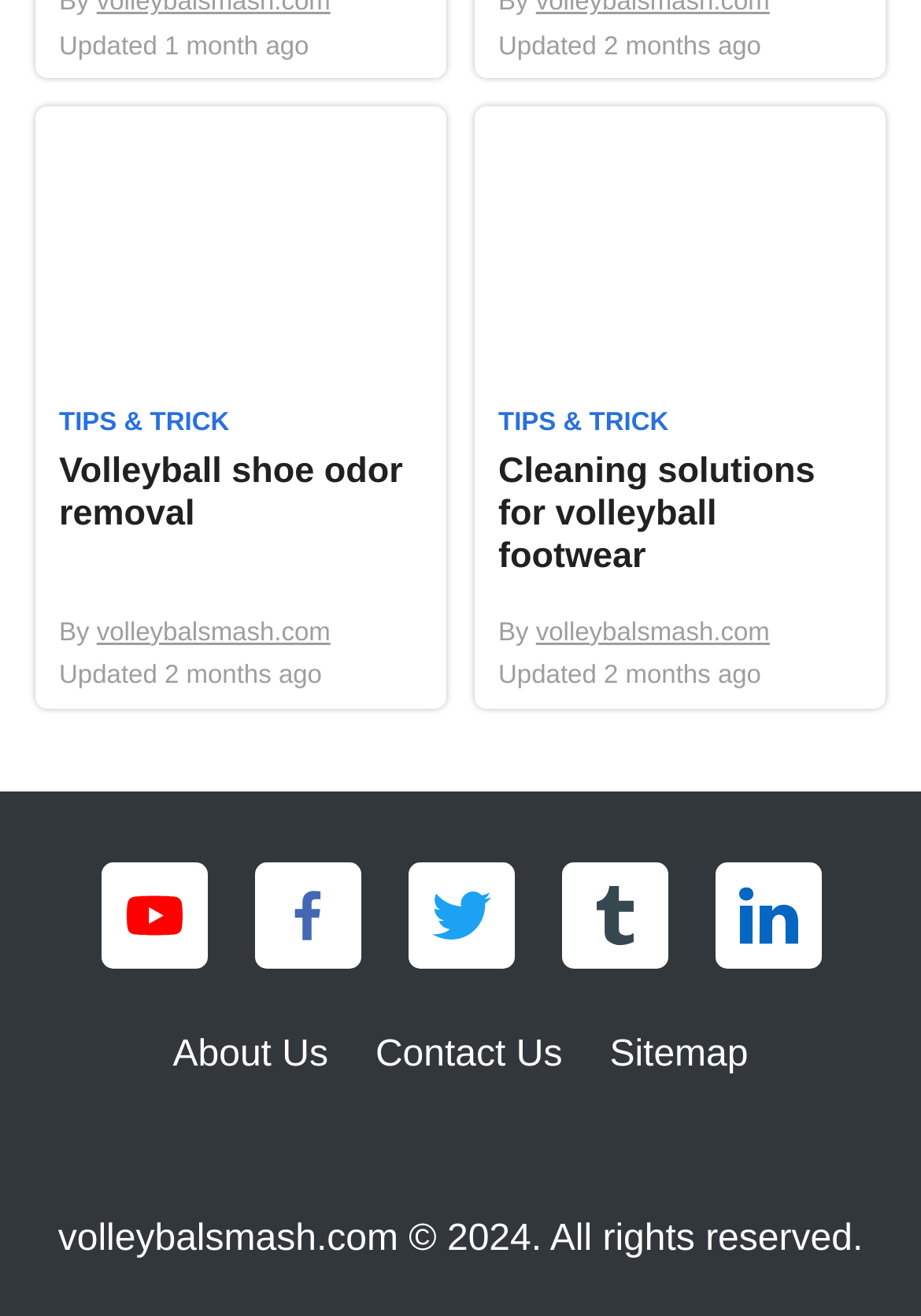Determine the bounding box coordinates for the area that needs to be clicked to fulfill this task: "Visit 'About Us'". The coordinates must be given as four float numbers between 0 and 1, i.e., [left, top, right, bottom].

[0.188, 0.786, 0.356, 0.817]